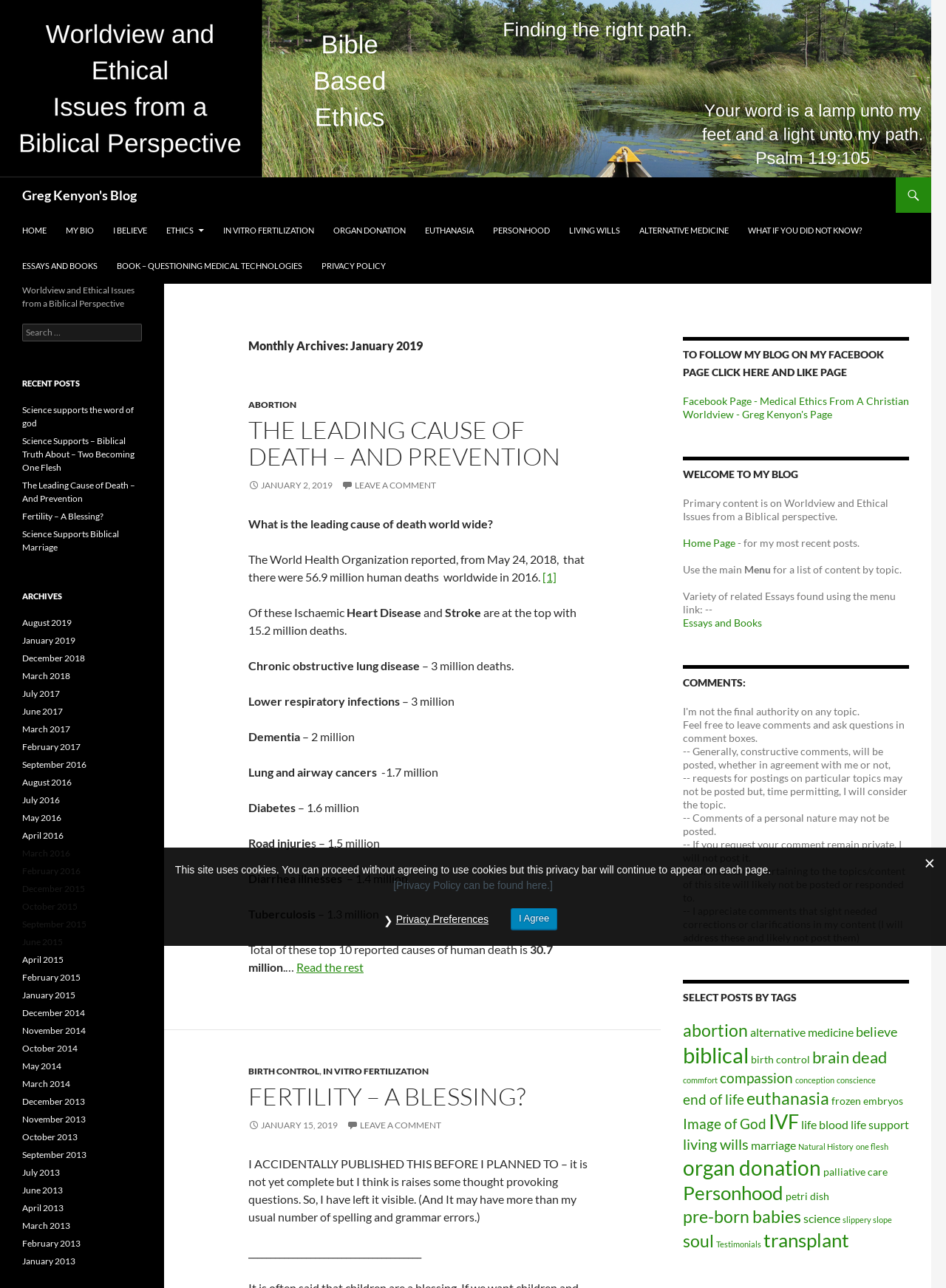Identify the bounding box coordinates of the clickable region necessary to fulfill the following instruction: "Read the rest of the article". The bounding box coordinates should be four float numbers between 0 and 1, i.e., [left, top, right, bottom].

[0.313, 0.745, 0.384, 0.756]